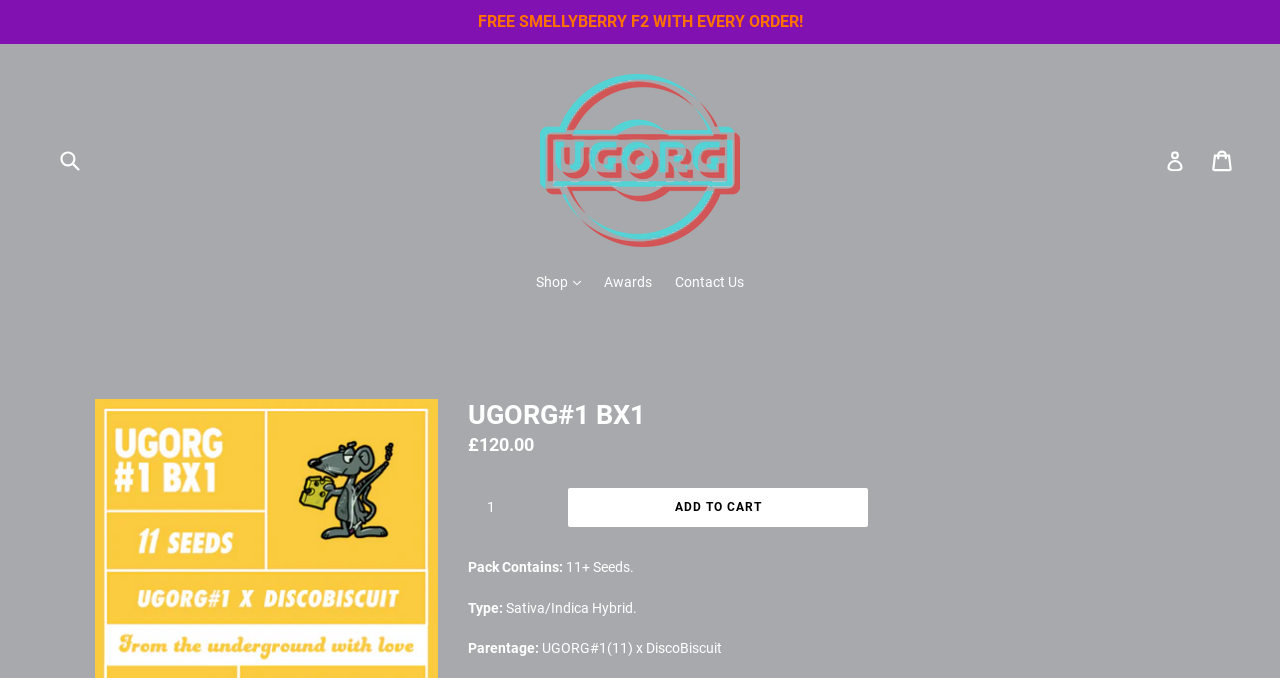What is the price of the product?
Provide an in-depth and detailed explanation in response to the question.

I found the price of the product by looking at the text 'Regular price' and the corresponding price value '£120.00' below it.